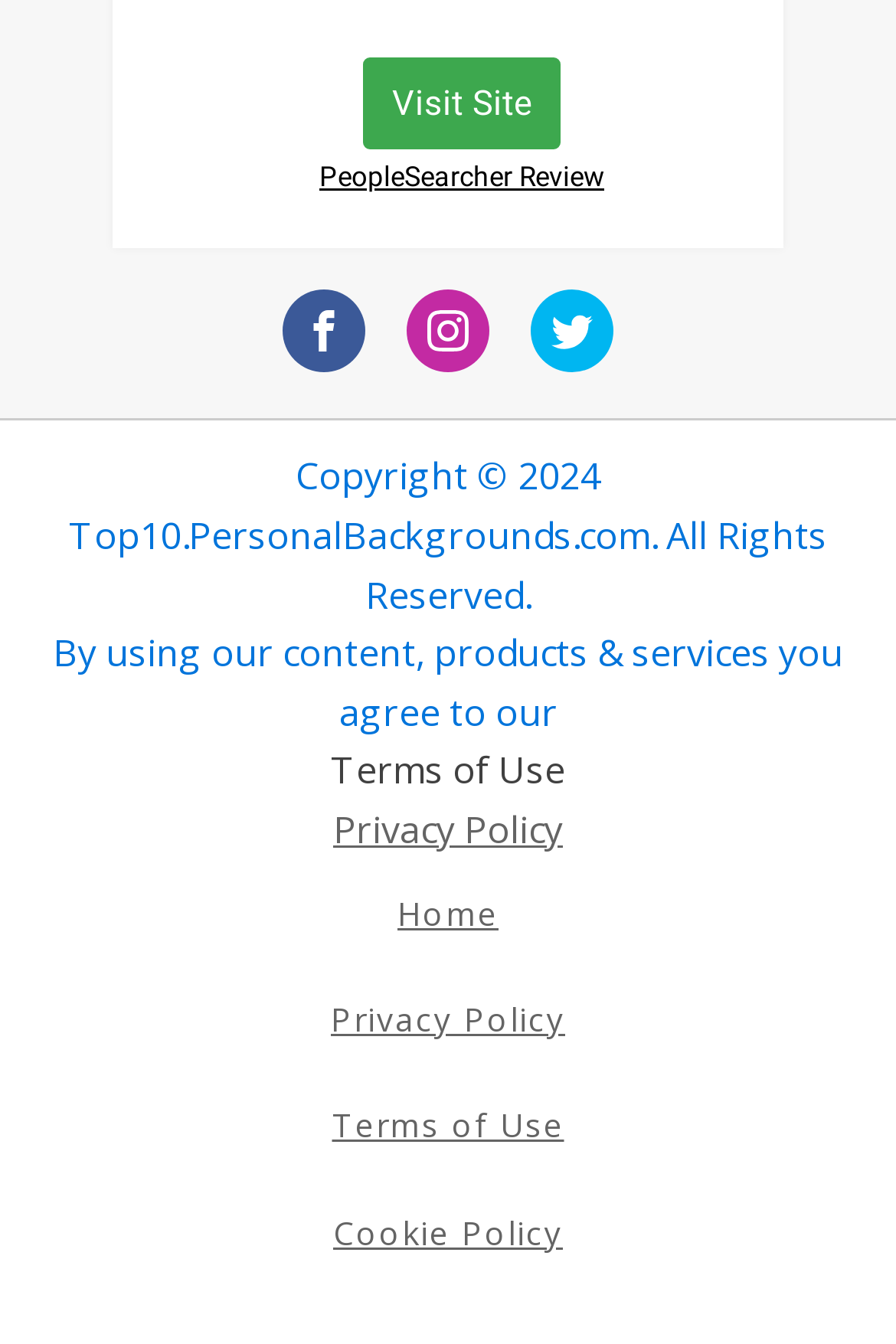Using the description: "Privacy Policy", identify the bounding box of the corresponding UI element in the screenshot.

[0.308, 0.72, 0.692, 0.799]